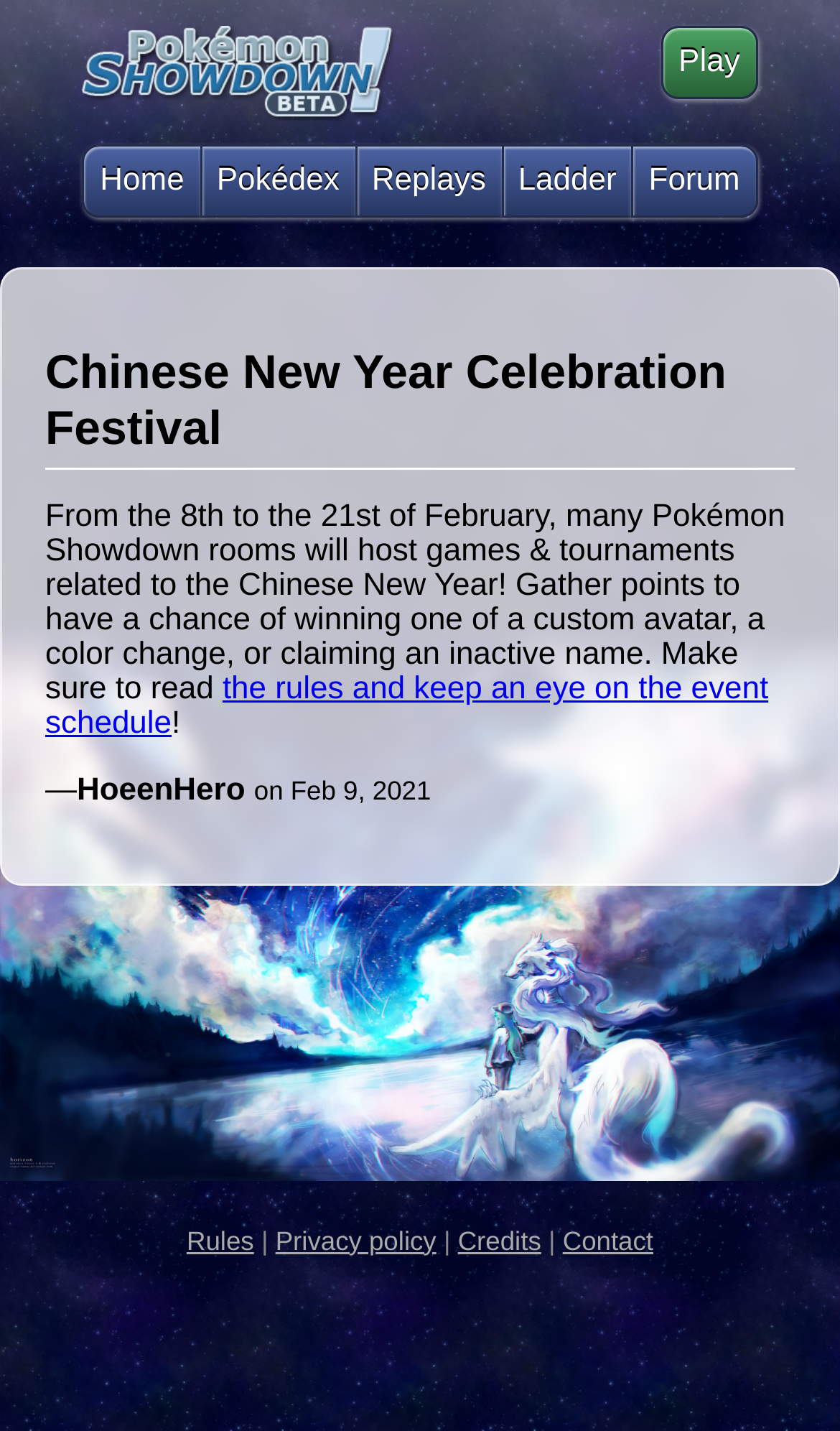Find the UI element described as: "Ladder" and predict its bounding box coordinates. Ensure the coordinates are four float numbers between 0 and 1, [left, top, right, bottom].

[0.596, 0.1, 0.754, 0.152]